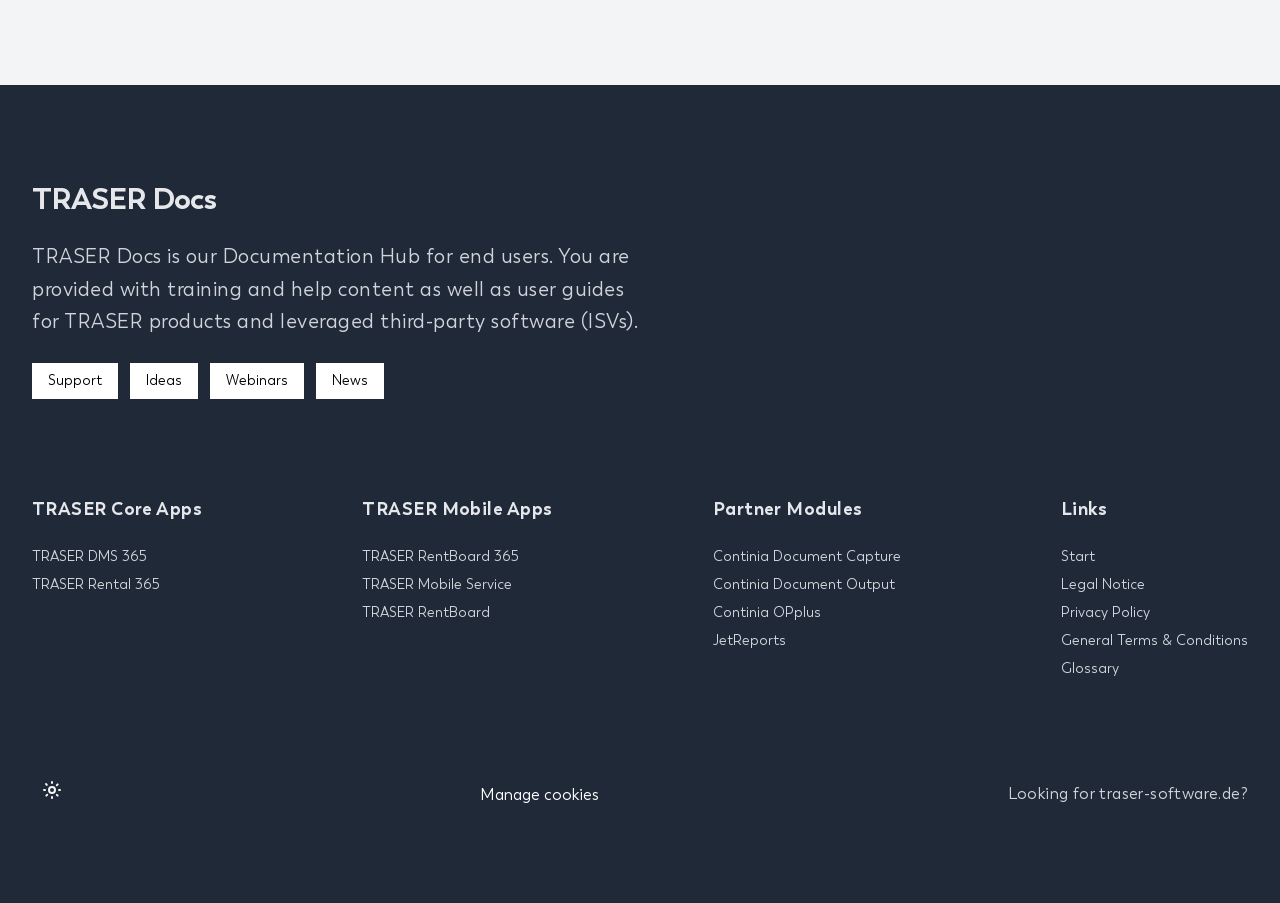Specify the bounding box coordinates of the element's region that should be clicked to achieve the following instruction: "Learn more about trash hauling services near me". The bounding box coordinates consist of four float numbers between 0 and 1, in the format [left, top, right, bottom].

None